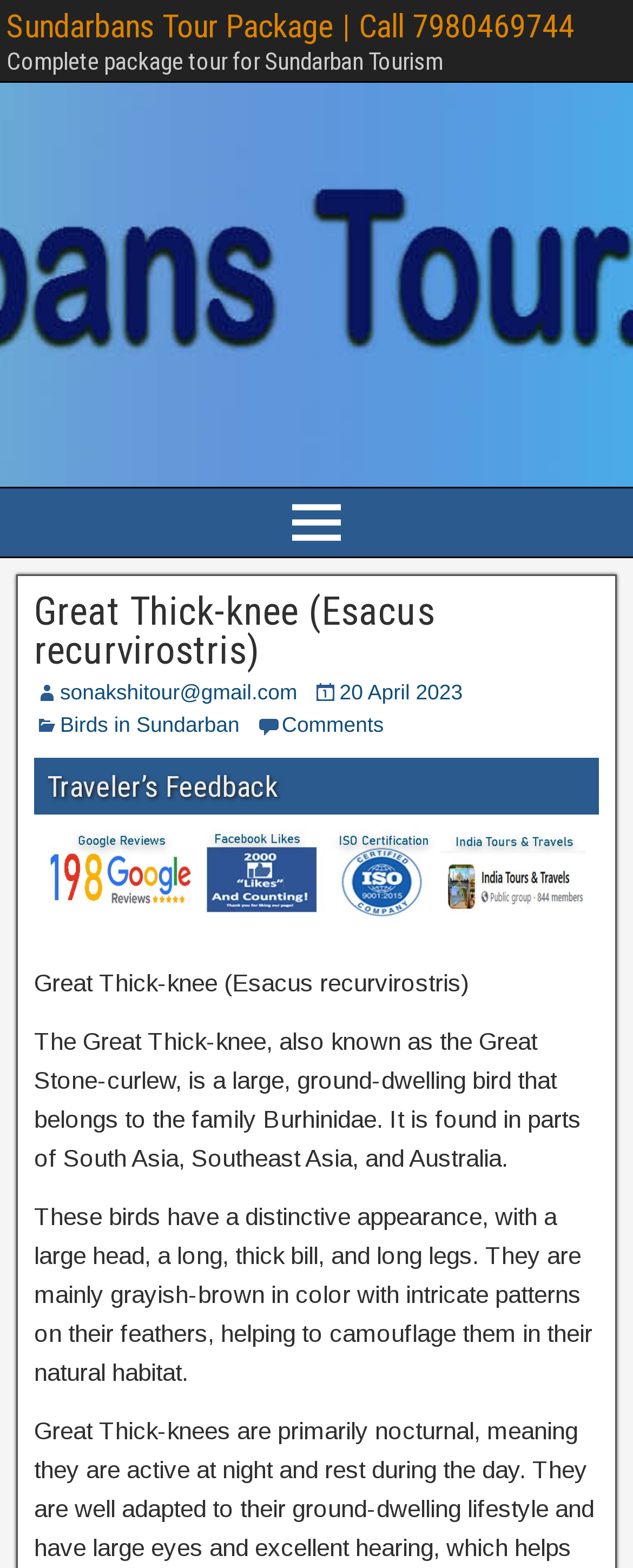Determine the bounding box for the described HTML element: "20 April 2023". Ensure the coordinates are four float numbers between 0 and 1 in the format [left, top, right, bottom].

[0.536, 0.433, 0.731, 0.449]